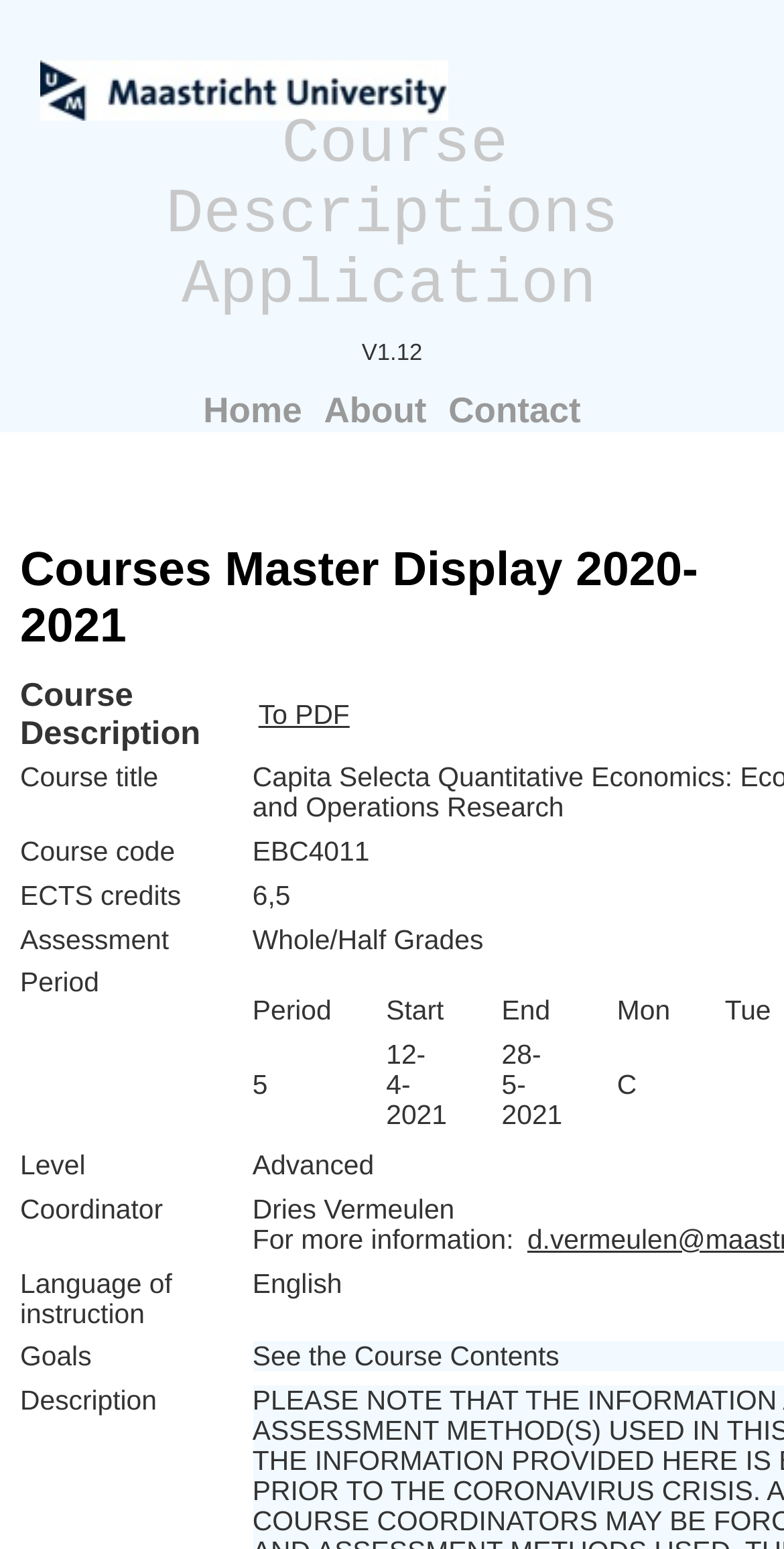Provide a one-word or short-phrase answer to the question:
What is the title of the course list?

Courses Master Display 2020-2021